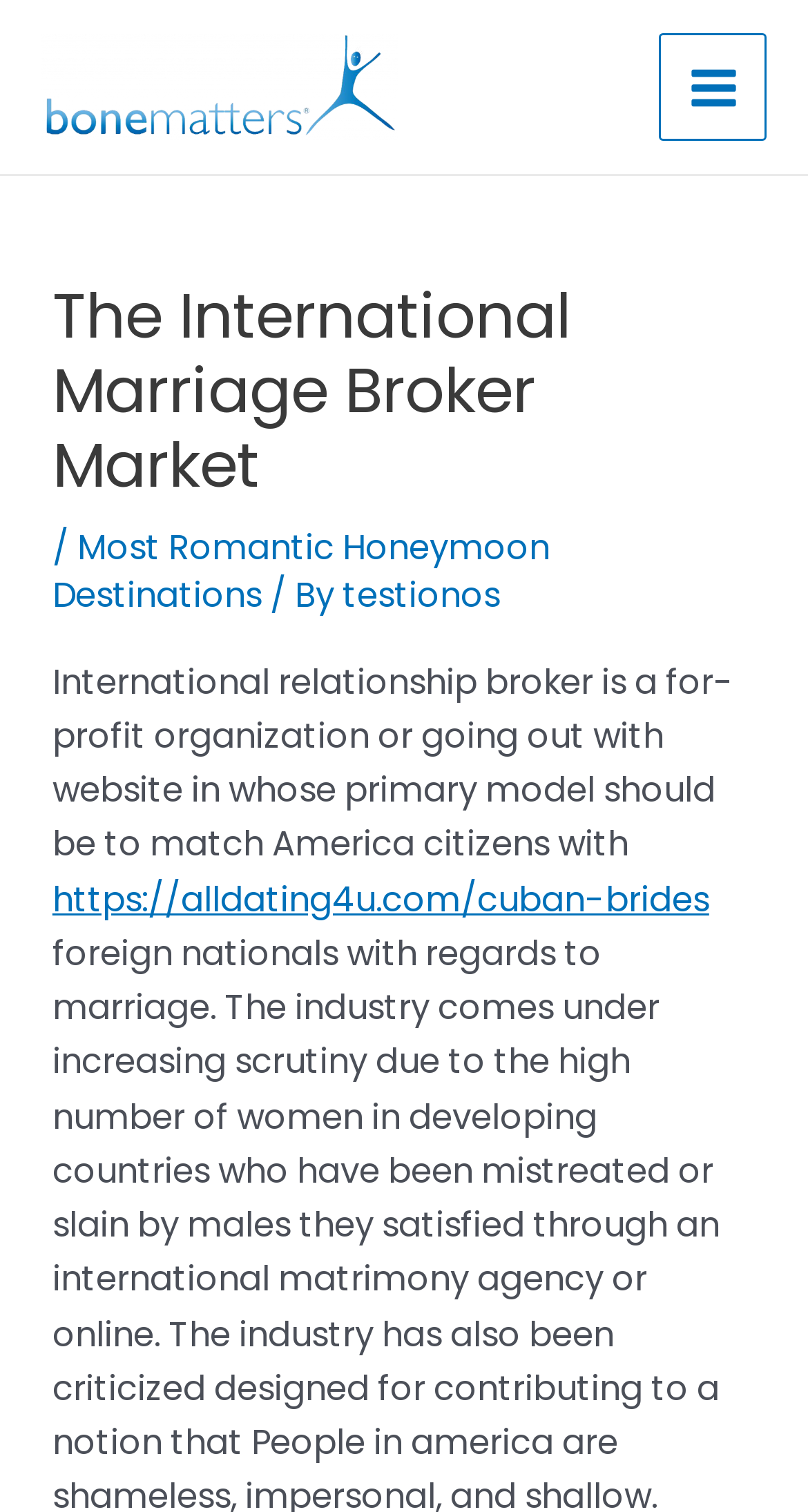Identify the bounding box for the described UI element. Provide the coordinates in (top-left x, top-left y, bottom-right x, bottom-right y) format with values ranging from 0 to 1: testionos

[0.424, 0.379, 0.619, 0.41]